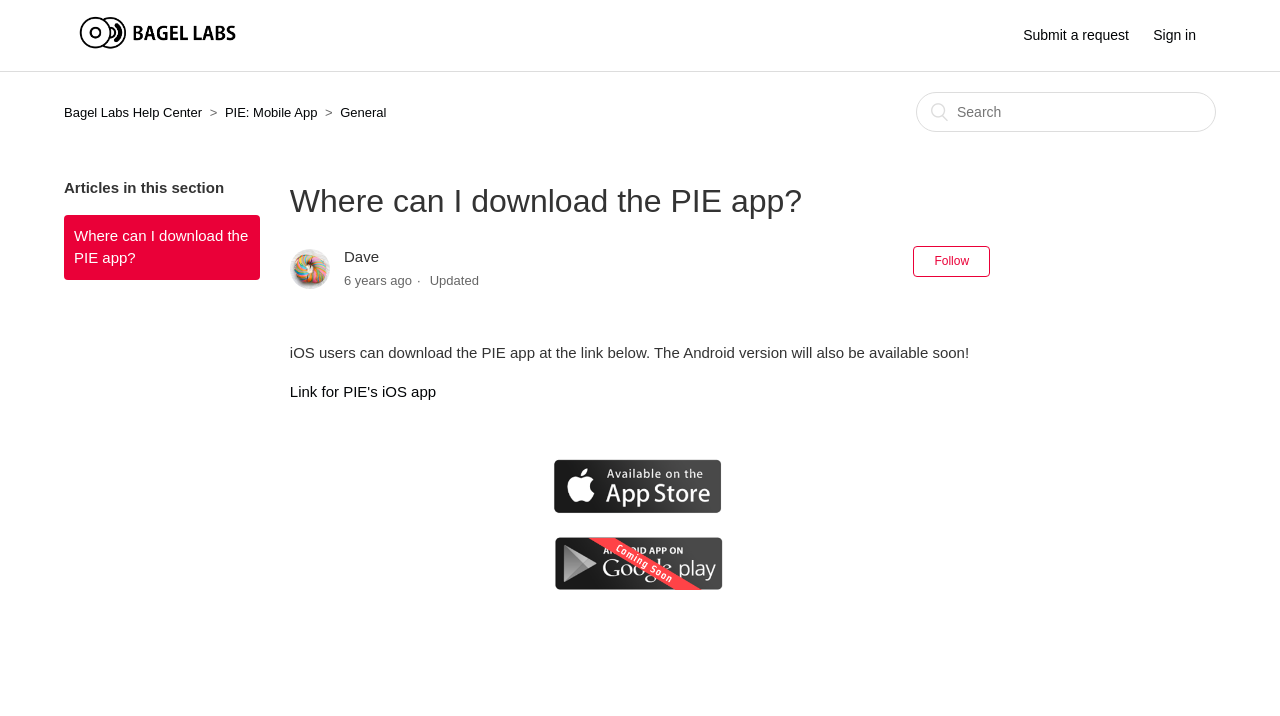What is the purpose of the 'Follow' button?
Based on the image, provide a one-word or brief-phrase response.

To follow the author